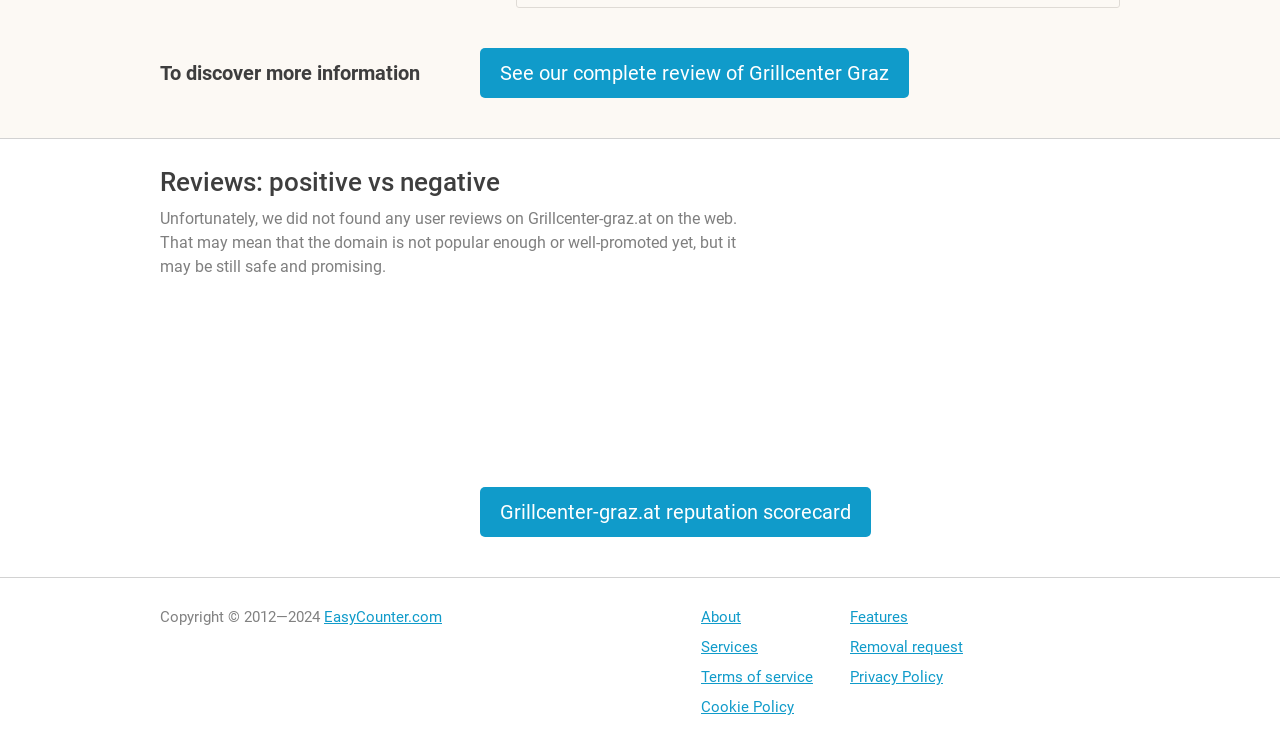Find the bounding box coordinates of the element you need to click on to perform this action: 'Check the reputation scorecard of Grillcenter-graz.at'. The coordinates should be represented by four float values between 0 and 1, in the format [left, top, right, bottom].

[0.375, 0.653, 0.68, 0.72]